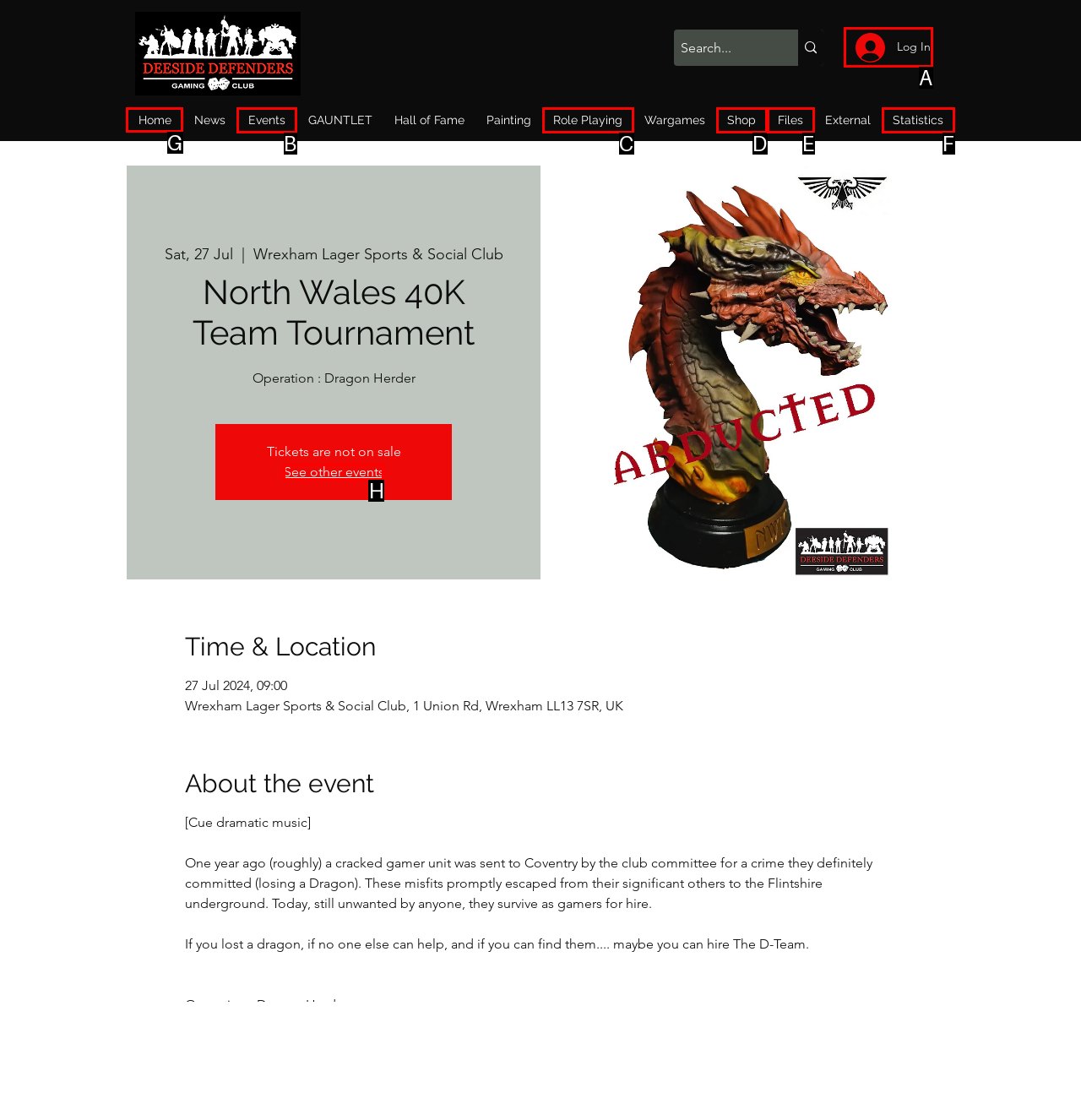Indicate the letter of the UI element that should be clicked to accomplish the task: Click on the West Lake link. Answer with the letter only.

None